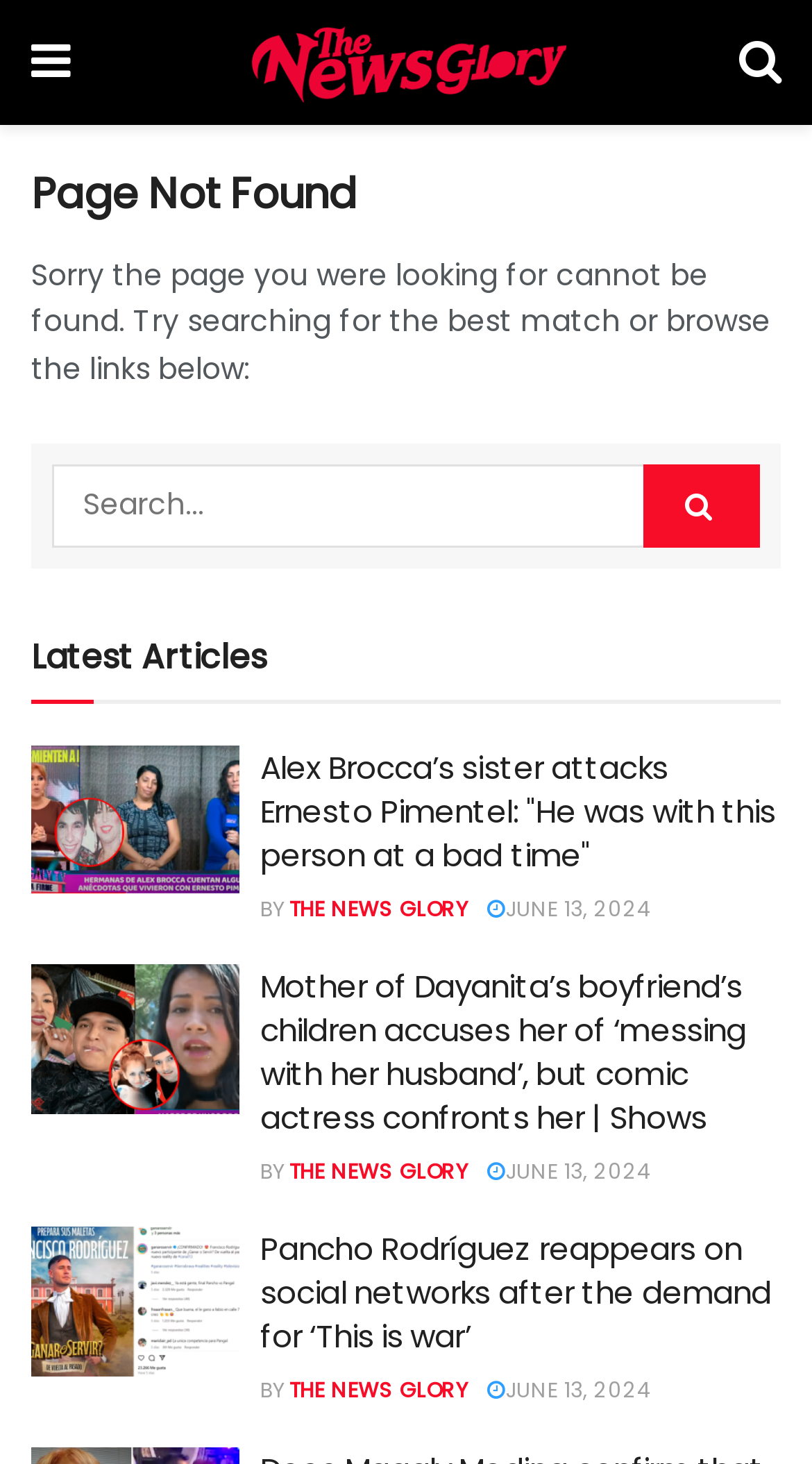Determine the bounding box coordinates for the region that must be clicked to execute the following instruction: "Browse the latest articles".

[0.038, 0.423, 0.328, 0.475]